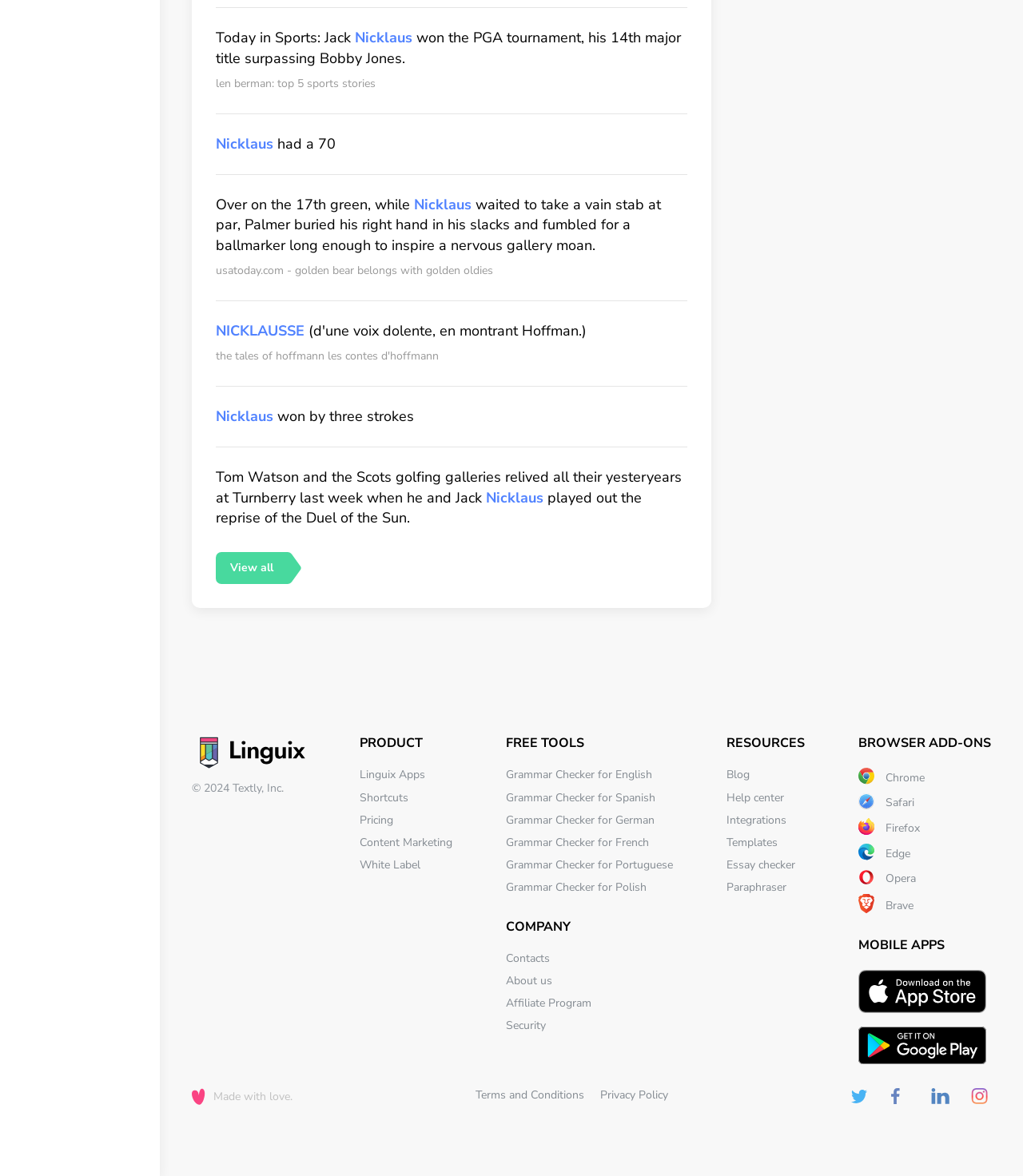Please locate the bounding box coordinates for the element that should be clicked to achieve the following instruction: "Click on 'View all'". Ensure the coordinates are given as four float numbers between 0 and 1, i.e., [left, top, right, bottom].

[0.211, 0.469, 0.281, 0.497]